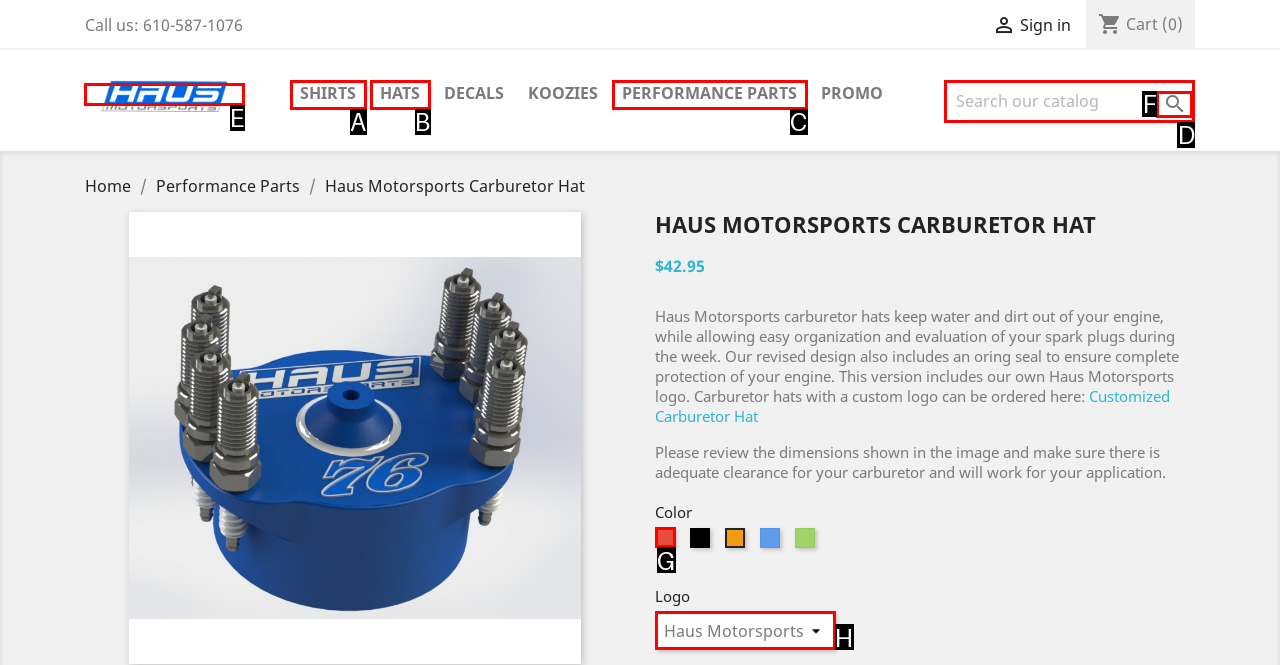Determine which option should be clicked to carry out this task: Click on the Haus Motorsports link
State the letter of the correct choice from the provided options.

E